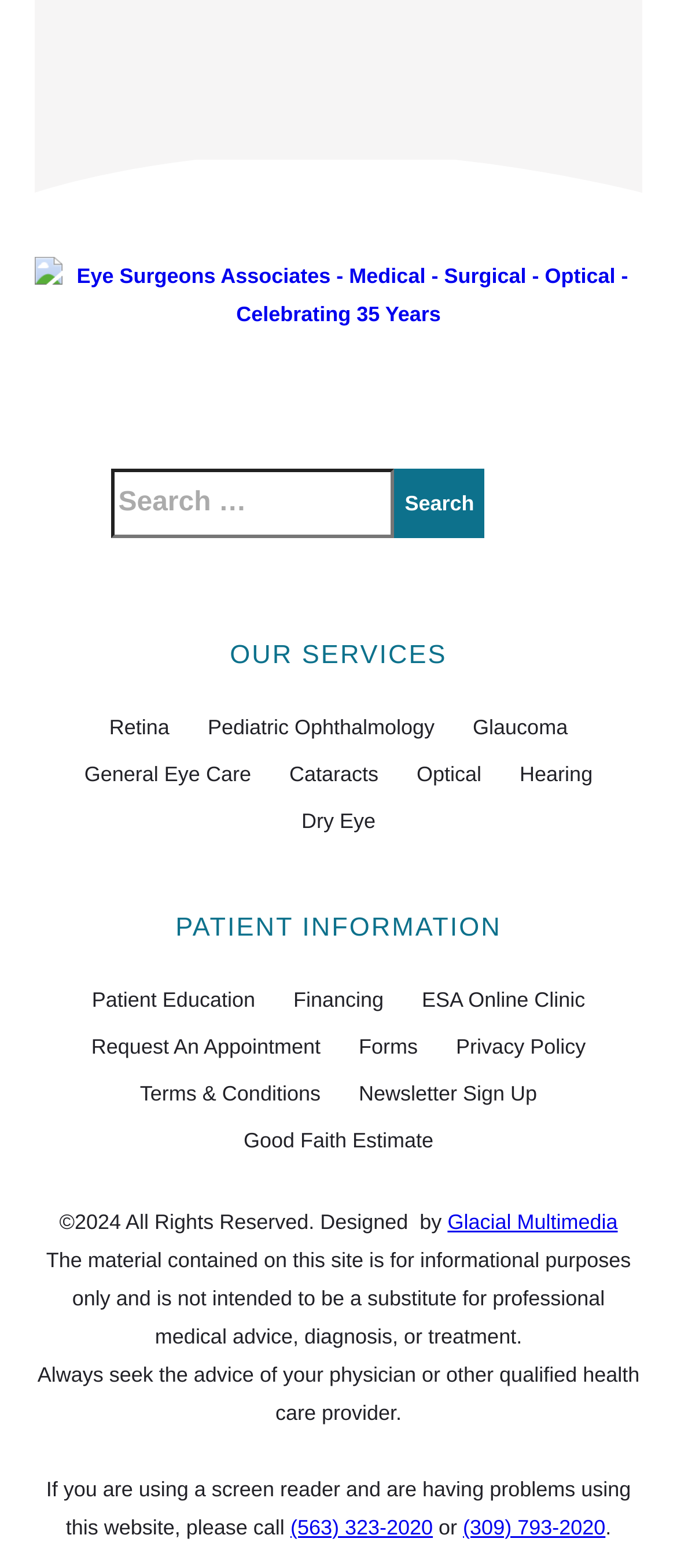Bounding box coordinates are given in the format (top-left x, top-left y, bottom-right x, bottom-right y). All values should be floating point numbers between 0 and 1. Provide the bounding box coordinate for the UI element described as: Request An Appointment

[0.135, 0.656, 0.474, 0.679]